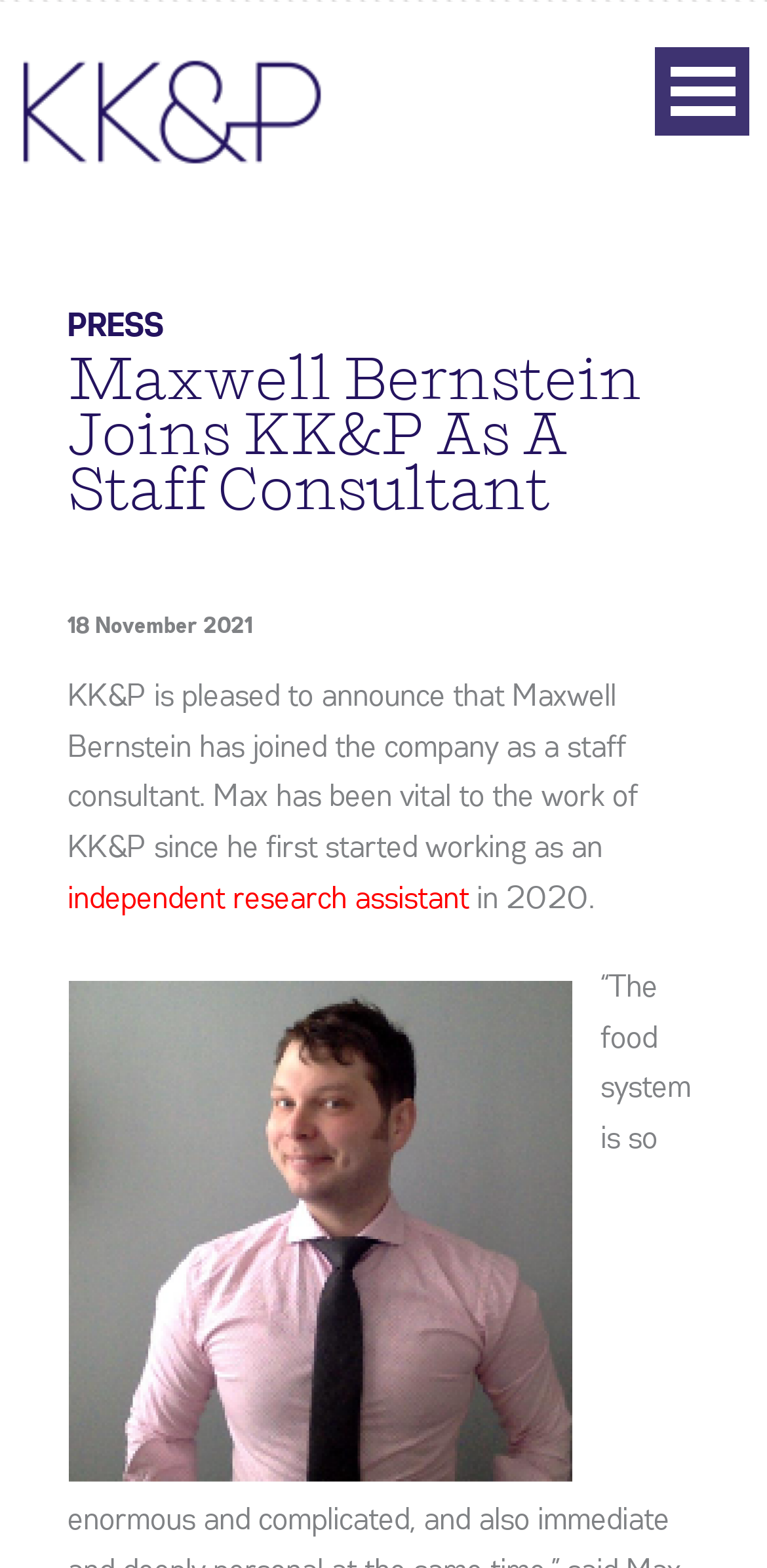Given the element description Press, predict the bounding box coordinates for the UI element in the webpage screenshot. The format should be (top-left x, top-left y, bottom-right x, bottom-right y), and the values should be between 0 and 1.

[0.088, 0.198, 0.214, 0.219]